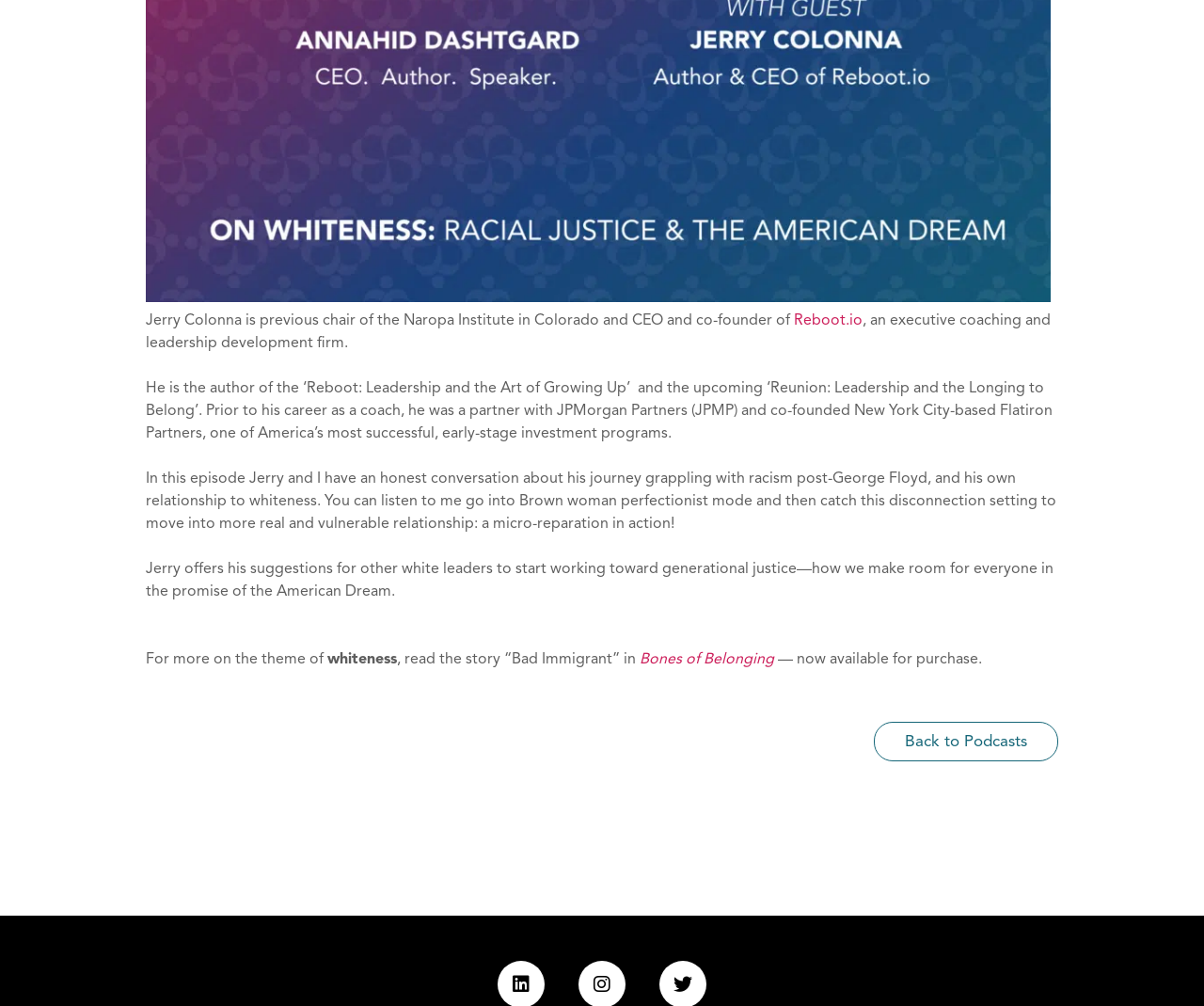What is the name of the company co-founded by Jerry Colonna?
Please answer the question with as much detail as possible using the screenshot.

The answer can be found in the link element with the text 'Reboot.io' which is mentioned as the company co-founded by Jerry Colonna in the StaticText element with the text 'Jerry Colonna is previous chair of the Naropa Institute in Colorado and CEO and co-founder of'.